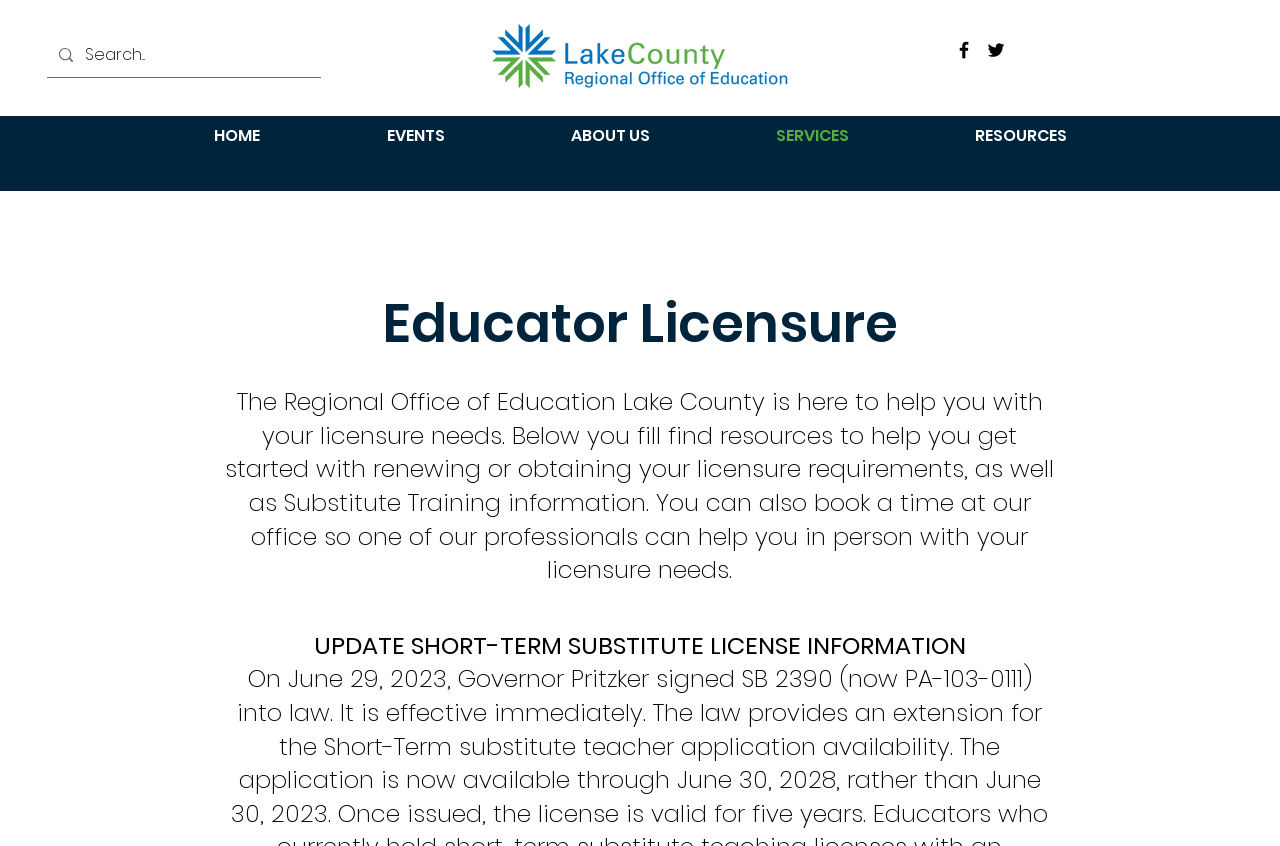Specify the bounding box coordinates of the region I need to click to perform the following instruction: "book a time at the office". The coordinates must be four float numbers in the range of 0 to 1, i.e., [left, top, right, bottom].

[0.174, 0.455, 0.825, 0.694]